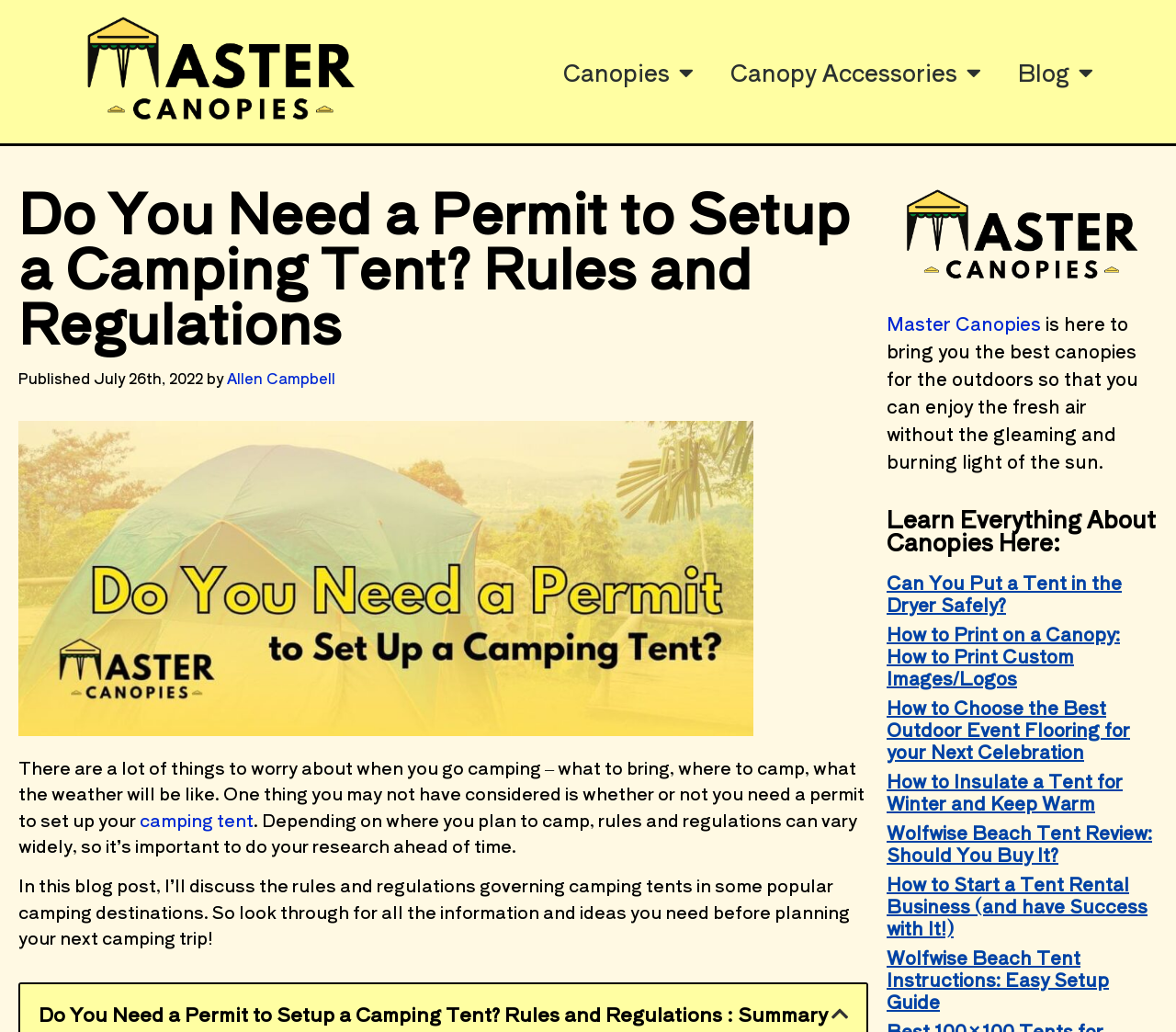Please specify the bounding box coordinates in the format (top-left x, top-left y, bottom-right x, bottom-right y), with all values as floating point numbers between 0 and 1. Identify the bounding box of the UI element described by: camping tent

[0.119, 0.782, 0.216, 0.806]